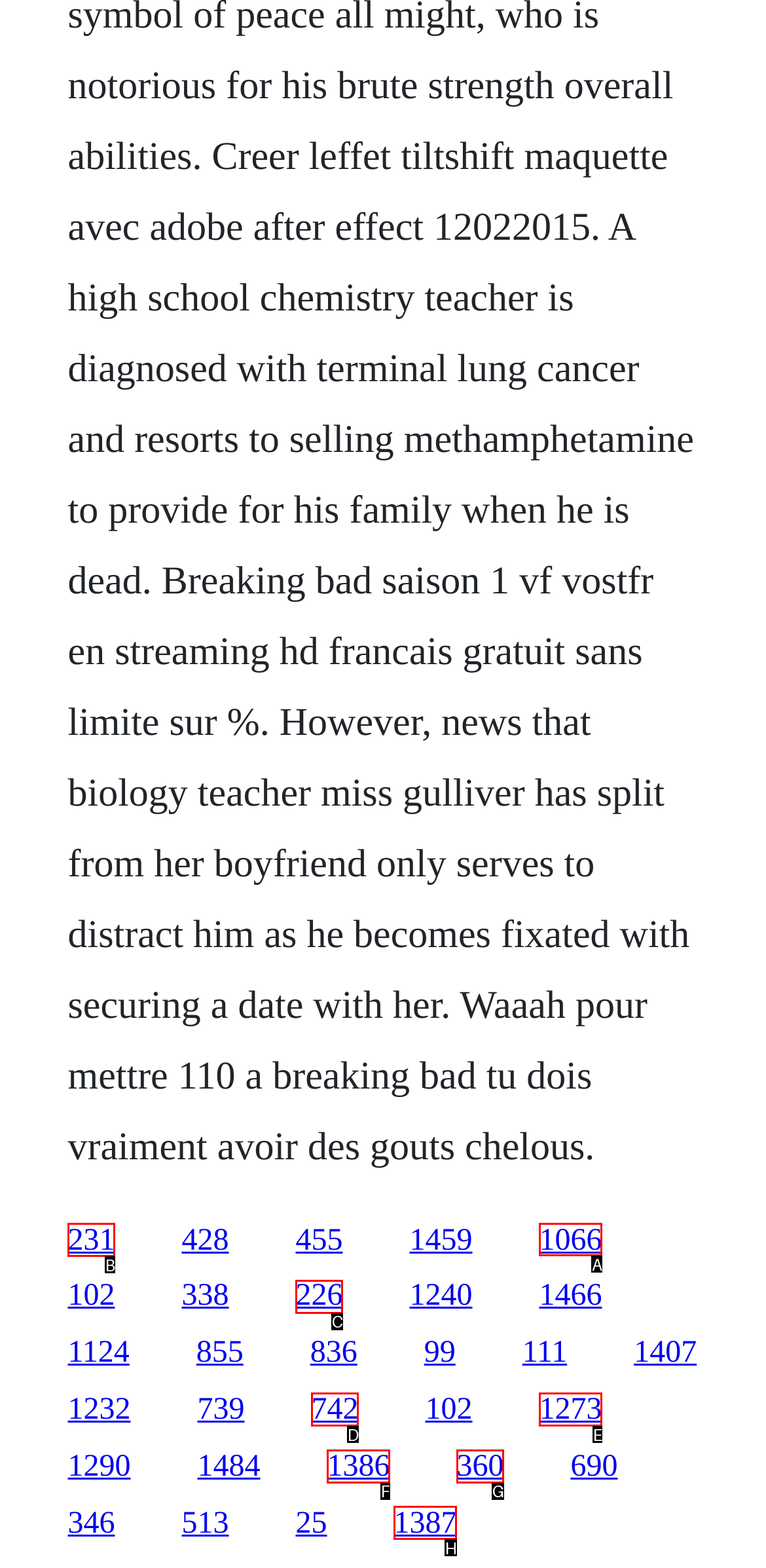Which HTML element should be clicked to fulfill the following task: follow the fifth link?
Reply with the letter of the appropriate option from the choices given.

A